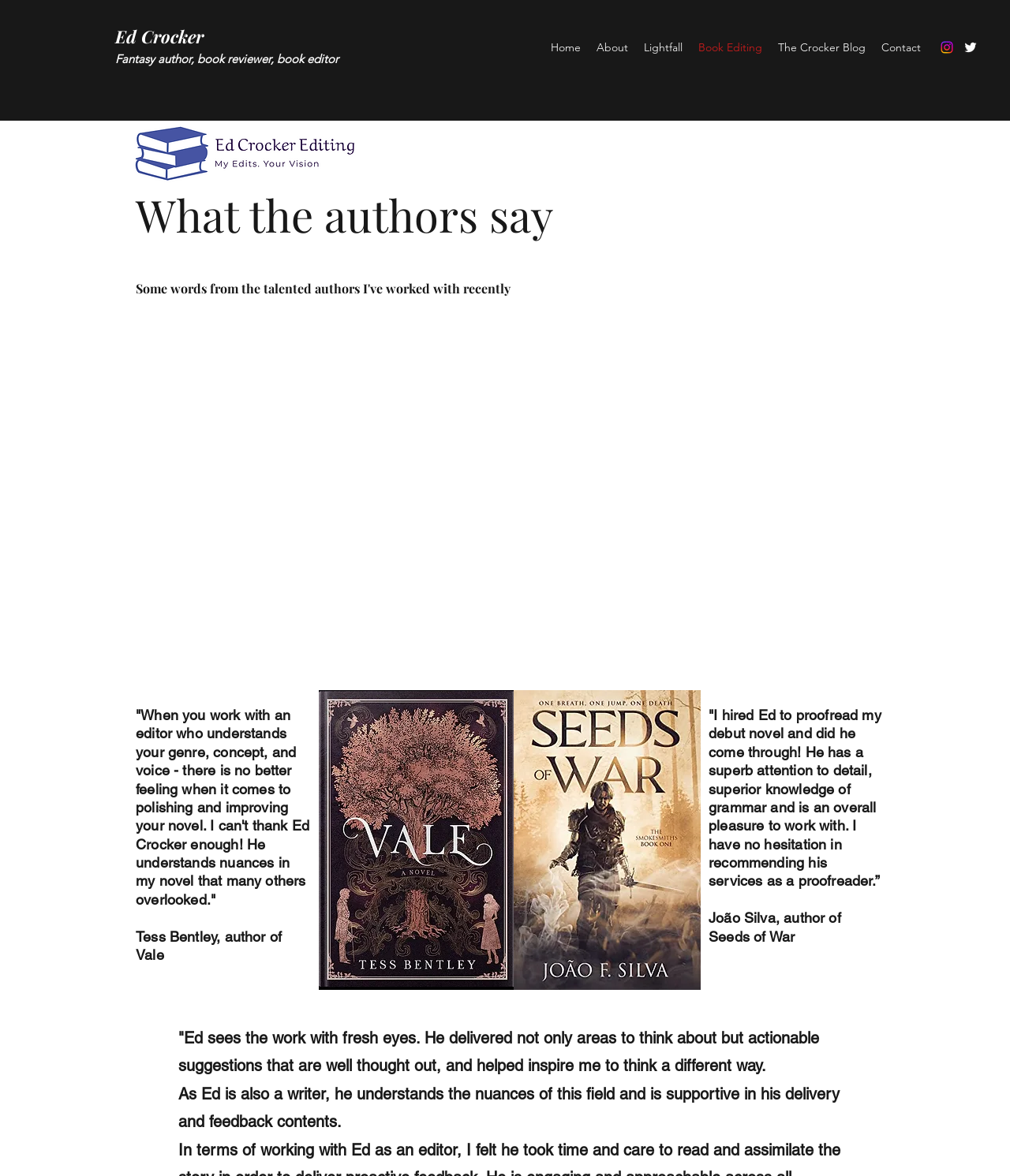Detail the various sections and features present on the webpage.

The webpage is about Ed Crocker, a fantasy author, book reviewer, and book editor. At the top left, there is a link to Ed Crocker's homepage, accompanied by a brief description of his profession. 

To the right of this section, there is a navigation menu labeled "Site" that contains links to various pages, including "Home", "About", "Lightfall", "Book Editing", "The Crocker Blog", and "Contact". 

On the top right corner, there is a social bar with links to Ed Crocker's Instagram and Twitter profiles, each accompanied by an icon.

Below the navigation menu, there is a heading that reads "What the authors say". This section contains testimonials from authors who have worked with Ed Crocker. The first testimonial is from Tess Bentley, author of Vale, and is accompanied by an image of the book cover. The testimonial is a quote praising Ed Crocker's editing services. 

Below this, there are two more testimonials, one from João Silva, author of Seeds of War, and another from an unnamed author. Each testimonial is accompanied by an image of the book cover and a quote praising Ed Crocker's services. The quotes describe Ed Crocker's attention to detail, knowledge of grammar, and supportive feedback.